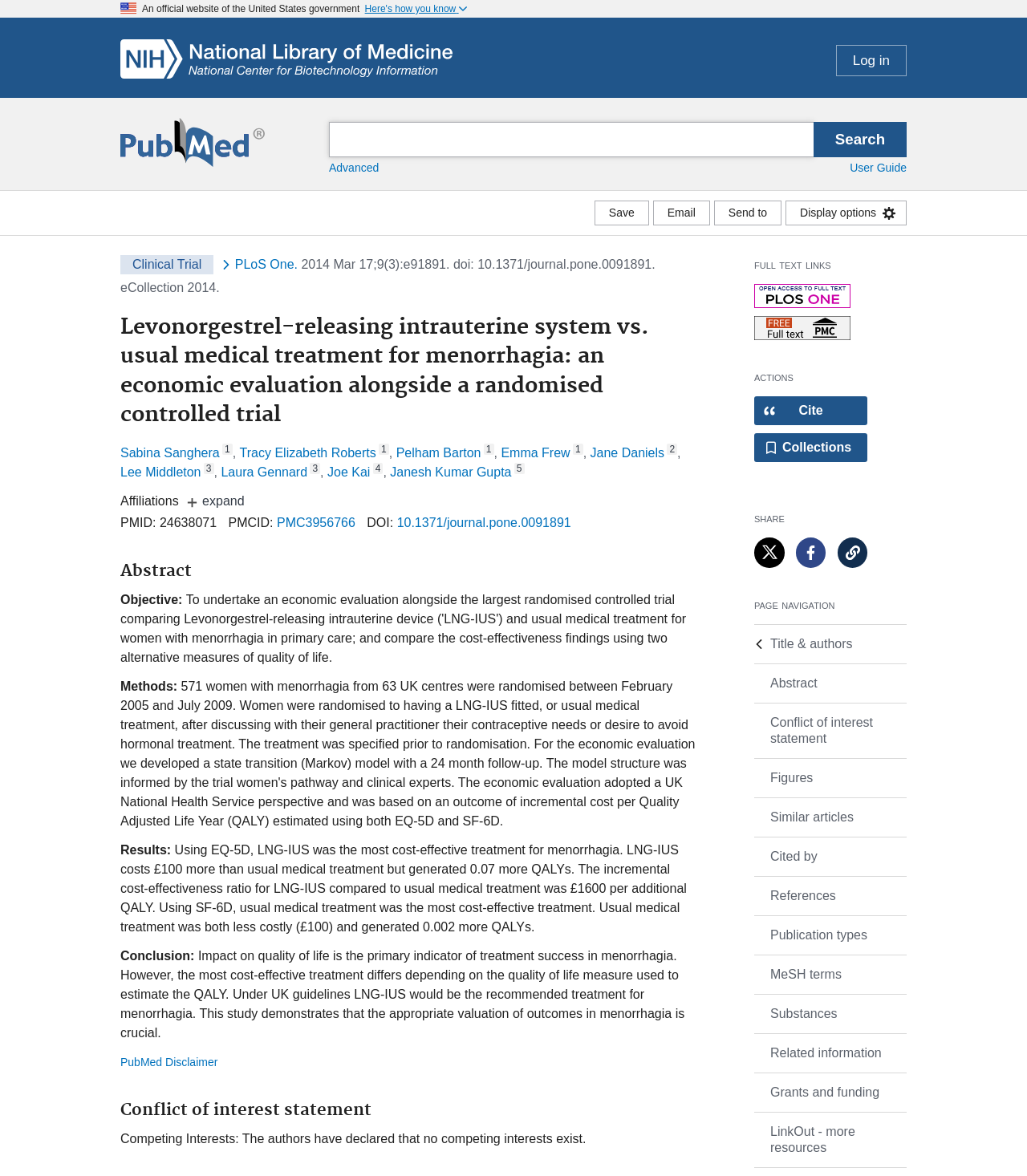Provide a thorough description of the webpage's content and layout.

This webpage appears to be a scientific article from PubMed, a database of biomedical literature. At the top of the page, there is a header section with a U.S. flag icon, an official government website label, and a button to expand a dropdown menu. Below this, there is a search bar with a PubMed logo and a button to initiate a search.

On the left side of the page, there are several buttons and links, including options to save, email, or send the article to others, as well as a display options button. Above this section, there is a navigation menu with links to different parts of the article, such as the title and authors, abstract, conflict of interest statement, figures, and references.

The main content of the article is divided into sections, including a heading with the title "Levonorgestrel-releasing intrauterine system vs. usual medical treatment for menorrhagia: an economic evaluation alongside a randomised controlled trial." Below this, there is information about the authors, including their names and affiliations, marked with superscript numbers.

The article also includes a section with links to full-text providers, as well as buttons to open a dialog with citation text in different styles, save the article to MyNCBI collections, and share the article on social media platforms like Twitter and Facebook. Additionally, there is a permalink button and a section with links to navigate to different parts of the article.

At the bottom of the page, there is a complementary section with links to related information, including similar articles, cited by, references, and publication types.